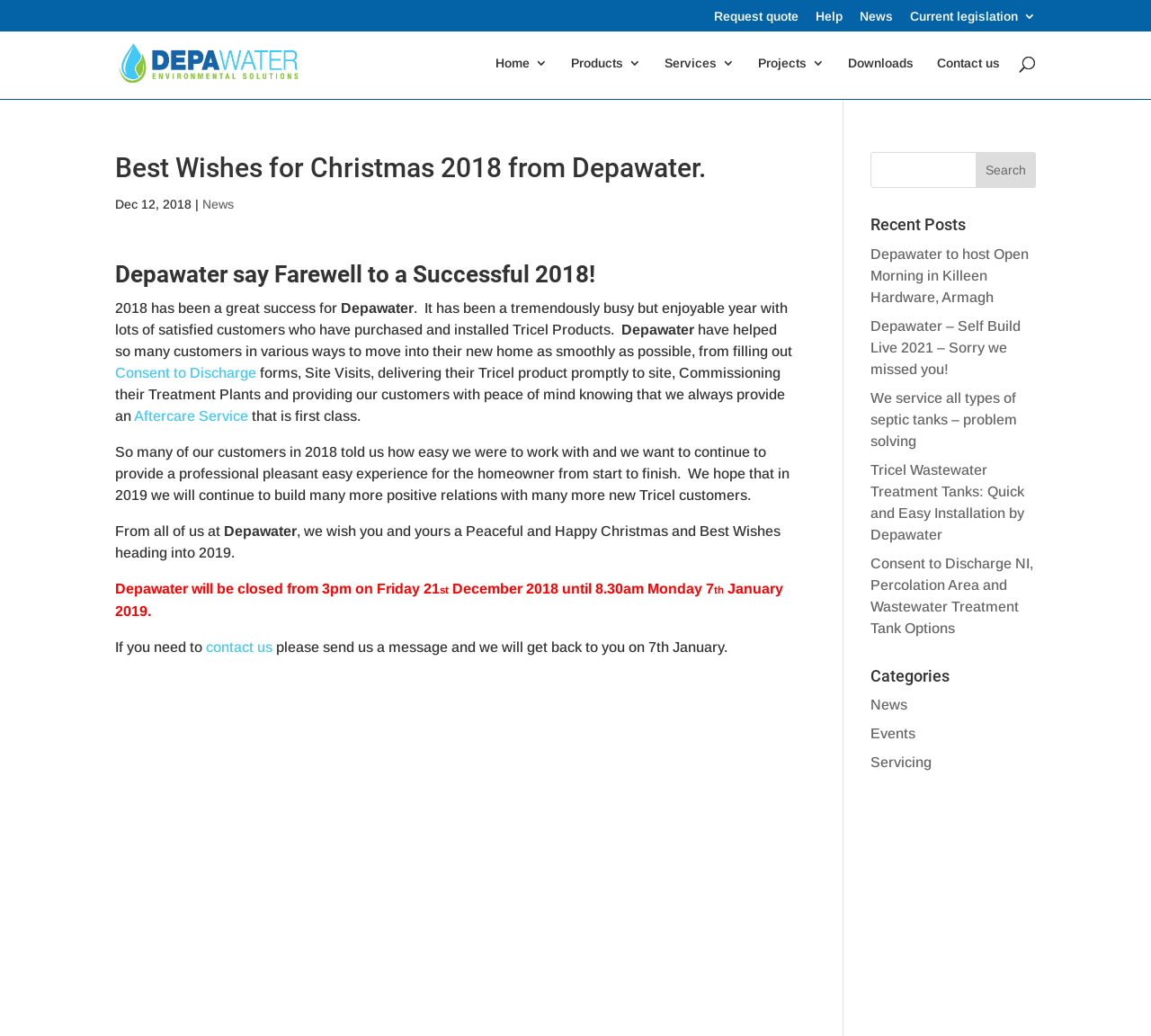Provide the bounding box coordinates, formatted as (top-left x, top-left y, bottom-right x, bottom-right y), with all values being floating point numbers between 0 and 1. Identify the bounding box of the UI element that matches the description: Consent to Discharge

[0.1, 0.353, 0.223, 0.367]